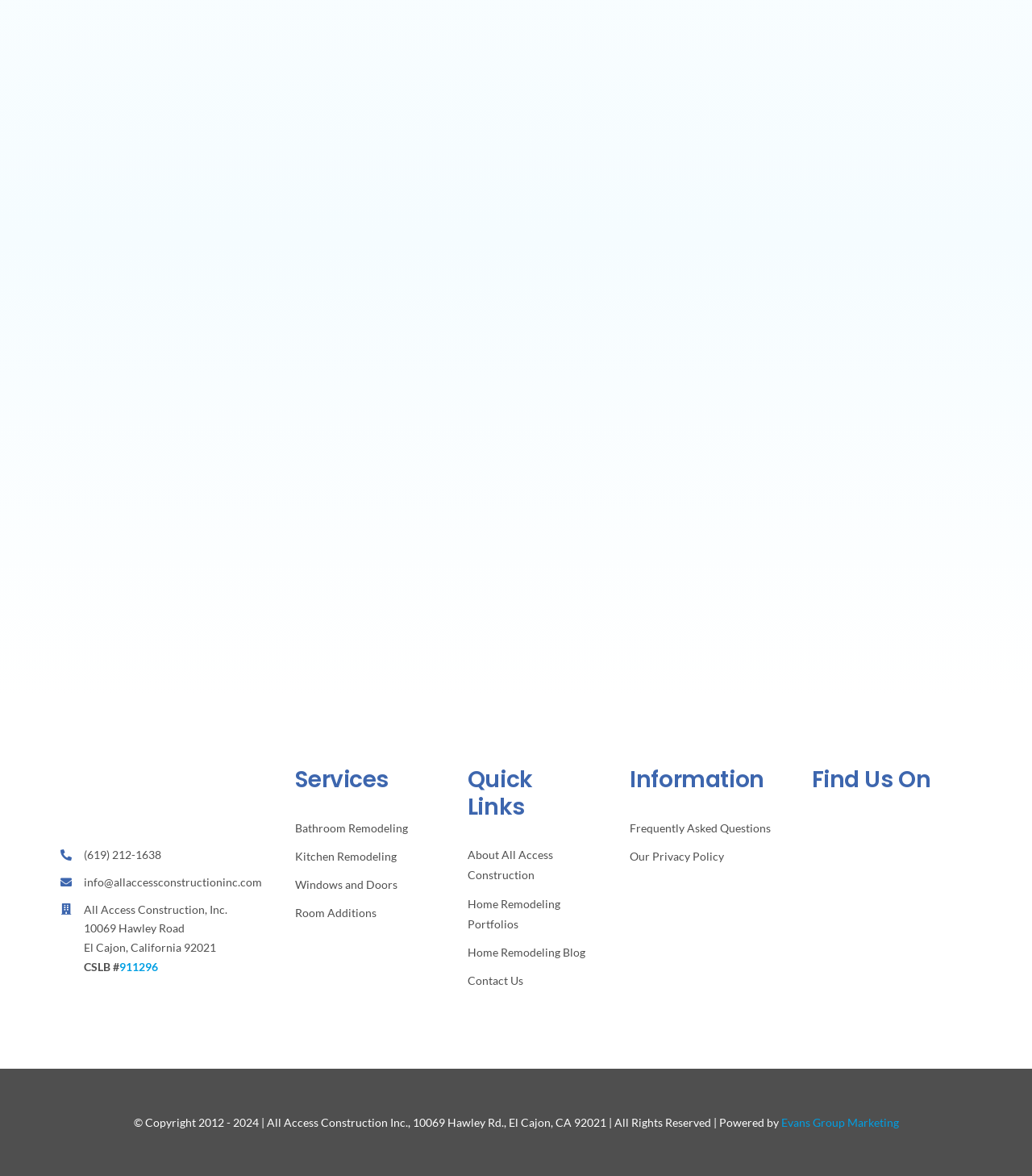Identify the bounding box coordinates of the section to be clicked to complete the task described by the following instruction: "Check the company's Facebook page". The coordinates should be four float numbers between 0 and 1, formatted as [left, top, right, bottom].

[0.786, 0.694, 0.927, 0.707]